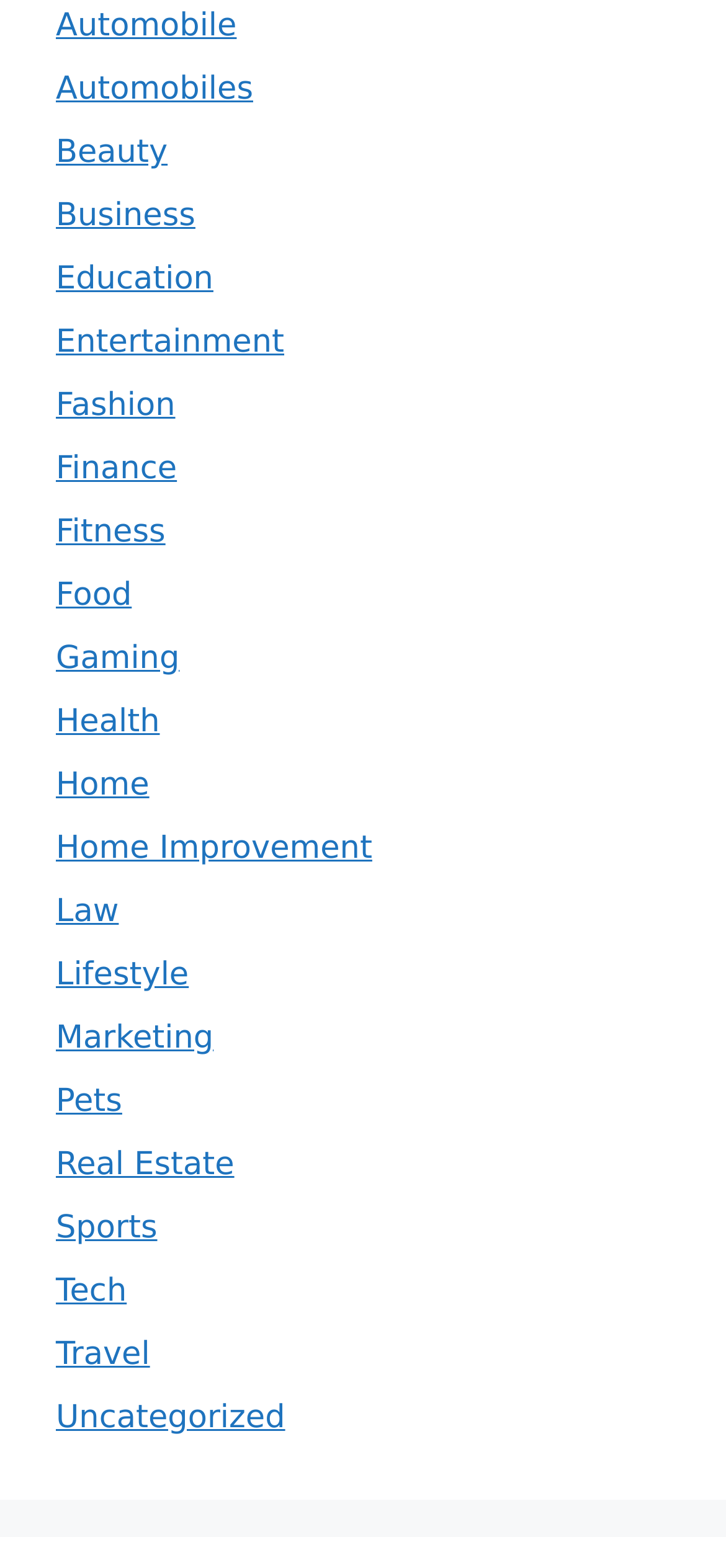Please provide a short answer using a single word or phrase for the question:
Are the categories listed in alphabetical order?

Yes